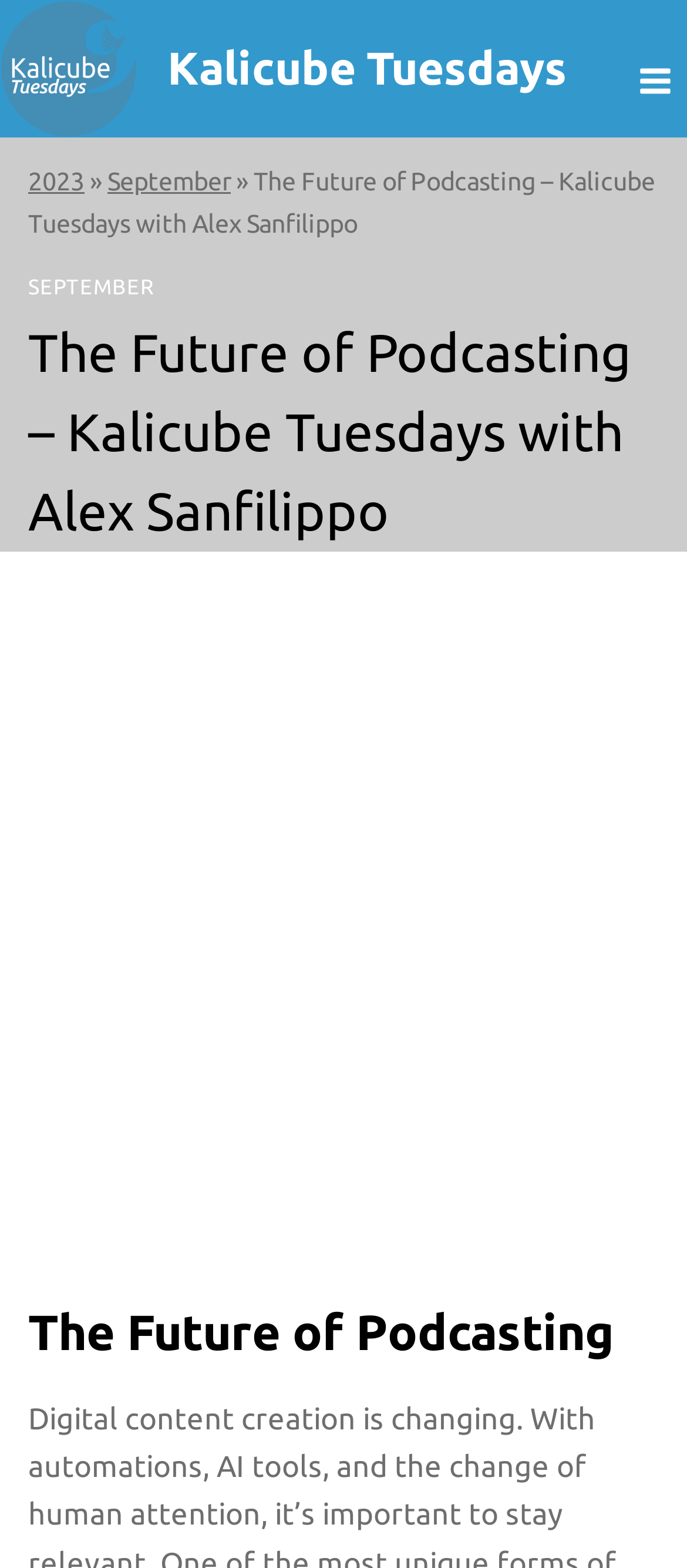What is the topic of the podcast episode?
Please use the image to provide a one-word or short phrase answer.

The Future of Podcasting